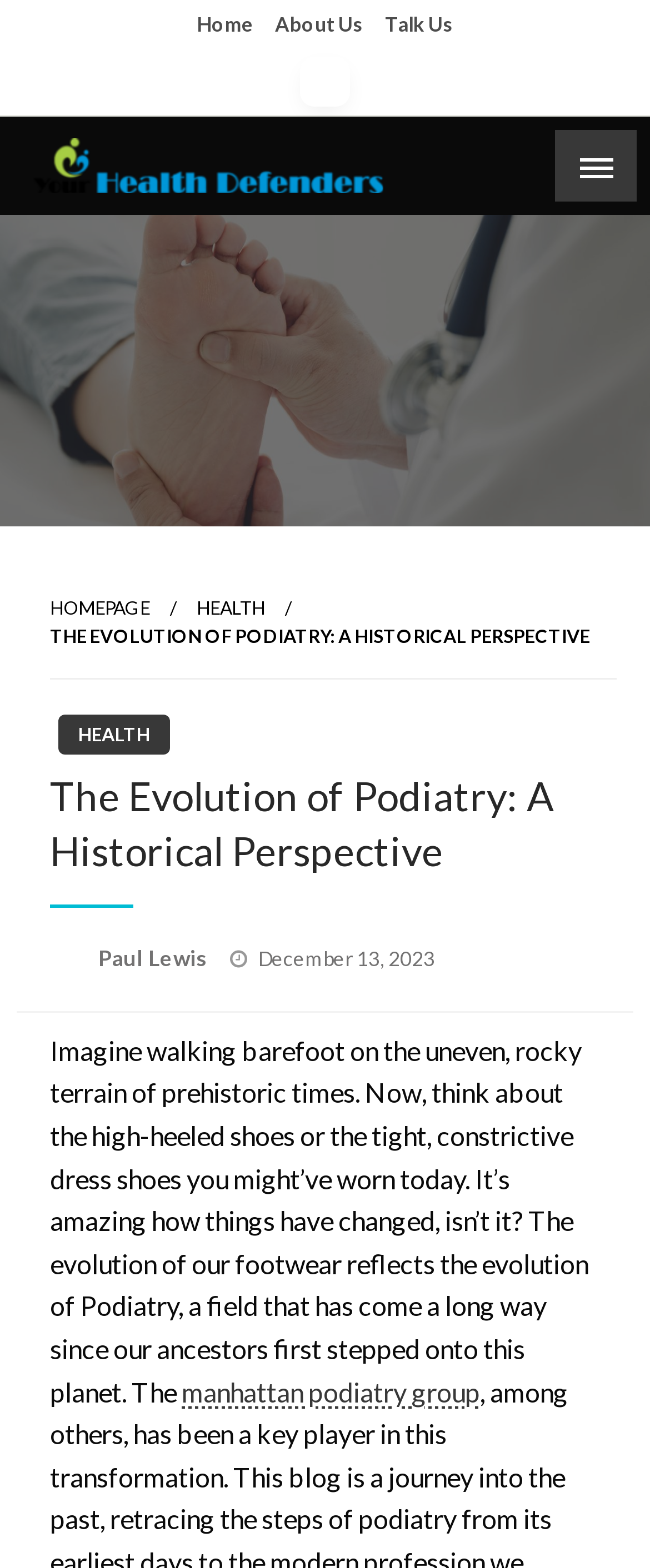Detail the webpage's structure and highlights in your description.

The webpage is about the evolution of podiatry, with a historical perspective. At the top, there are four links: "Home", "About Us", "Talk Us", and an empty link. Below these links, there is a logo image and a heading, both with the text "Your Health Defenders". To the right of the logo, there is a static text "Health Blog". 

On the top right corner, there is a button with a popup menu for mobile devices. Below the top section, there is a horizontal menu with links to "HOMEPAGE", "HEALTH", and a highlighted link to the current page, "The Evolution of Podiatry: A Historical Perspective". 

The main content of the page starts with a strong heading, "The Evolution of Podiatry: A Historical Perspective", followed by a paragraph of text that describes how footwear has evolved over time, from walking barefoot in prehistoric times to wearing high-heeled shoes today. The text also mentions the evolution of podiatry as a field. 

Below the paragraph, there is a link to the author, "Paul Lewis", and a posting date, "December 13, 2023". There is also a link to "manhattan podiatry group" at the end of the paragraph.